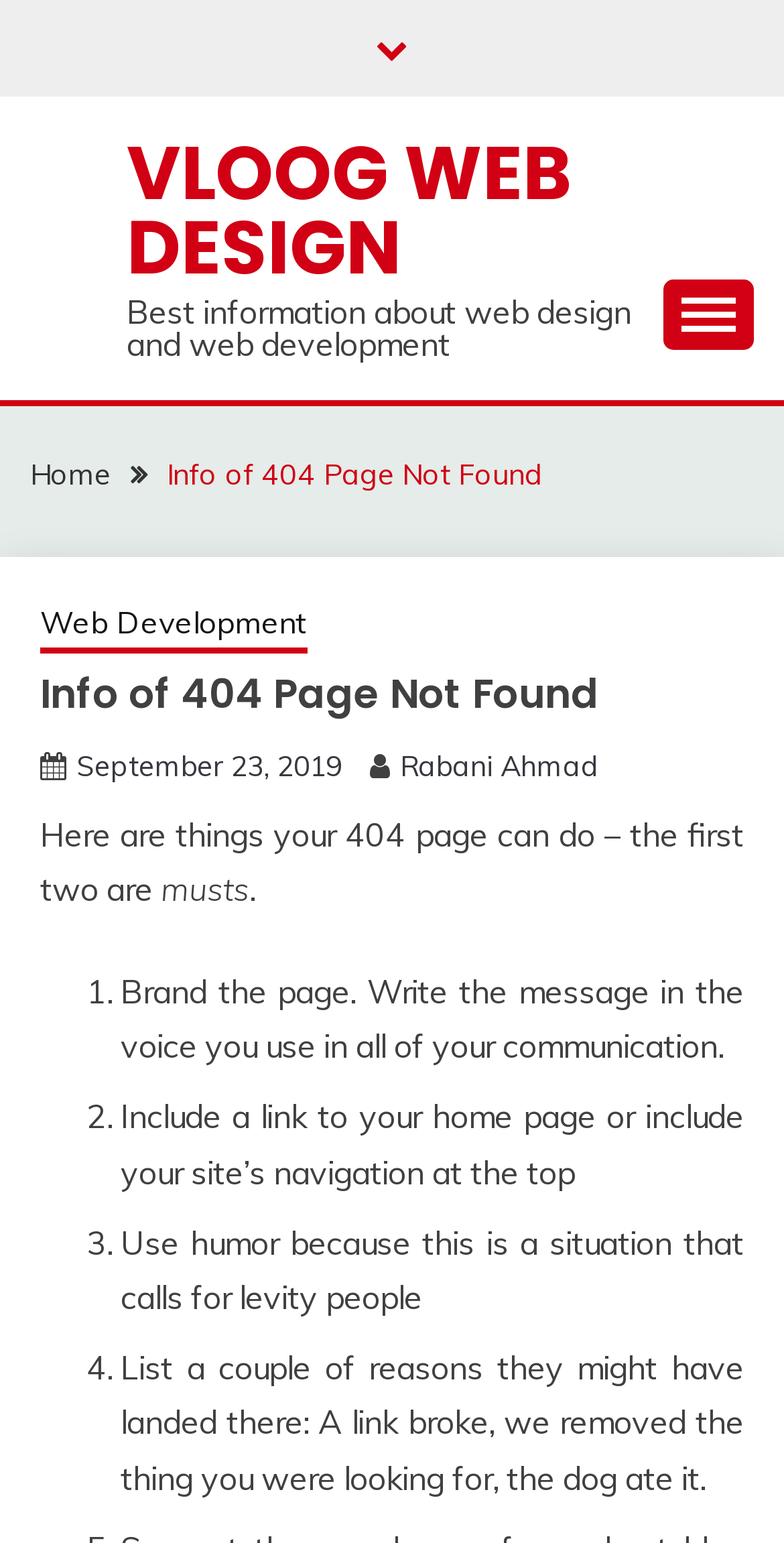Provide the bounding box coordinates of the HTML element this sentence describes: "Skip to main content". The bounding box coordinates consist of four float numbers between 0 and 1, i.e., [left, top, right, bottom].

None